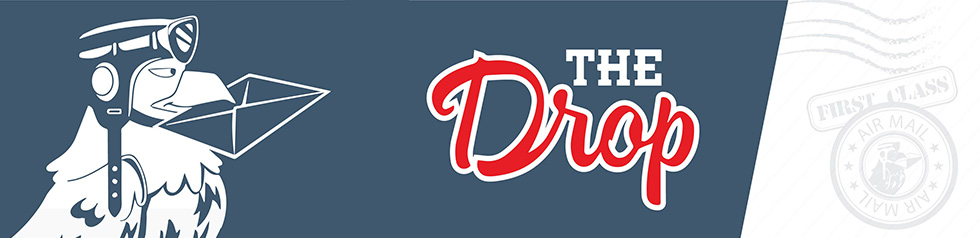Refer to the image and answer the question with as much detail as possible: What is the purpose of the postal motifs in the design?

The subtle postal motifs, including a faint 'First Class' stamp and an airmail circle, are used to enhance the theme of communication and delivery, which is essential to the brand's essence as a network within the hospitality and gaming industries.